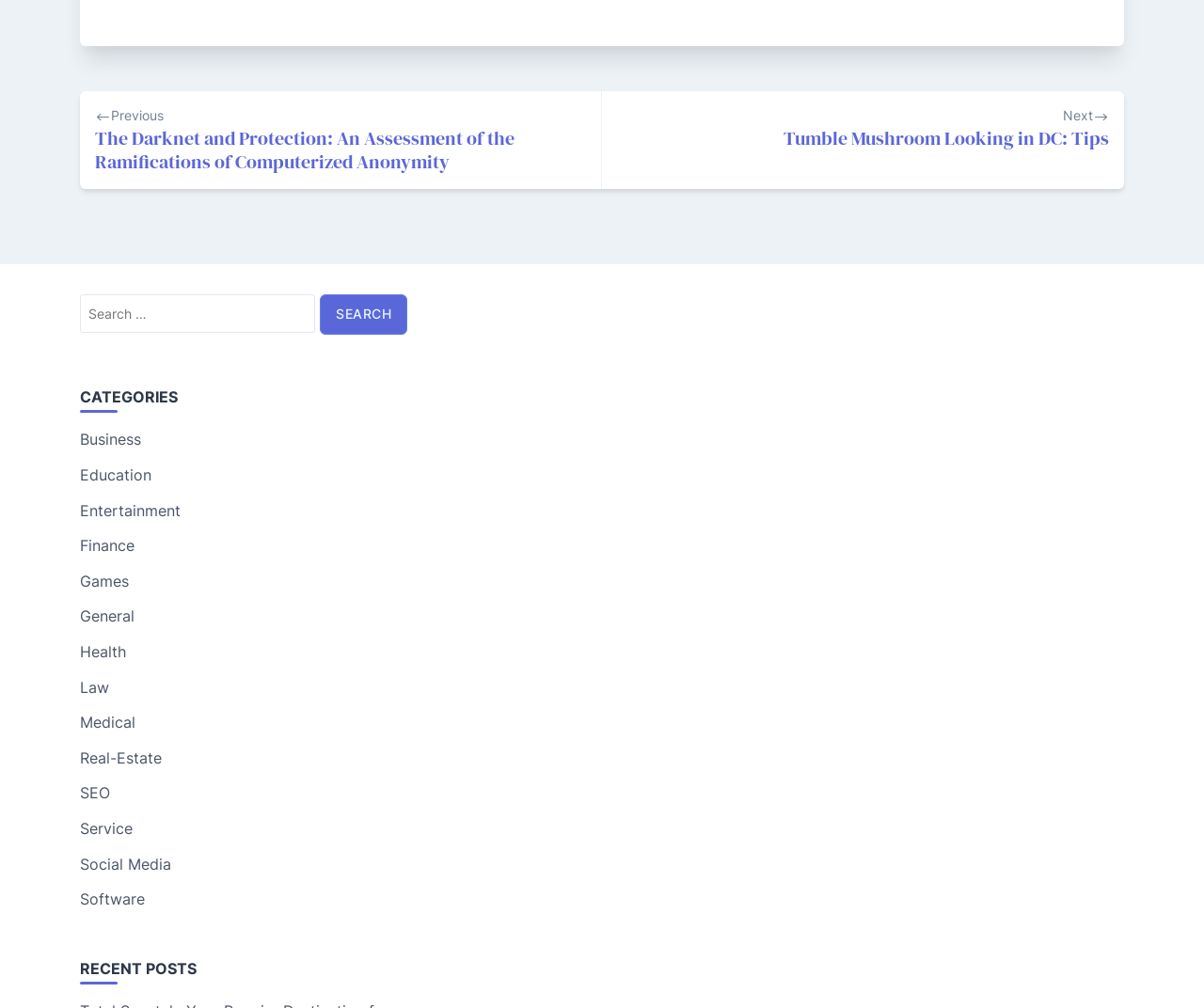What is the title of the section below the search box?
Based on the screenshot, respond with a single word or phrase.

CATEGORIES